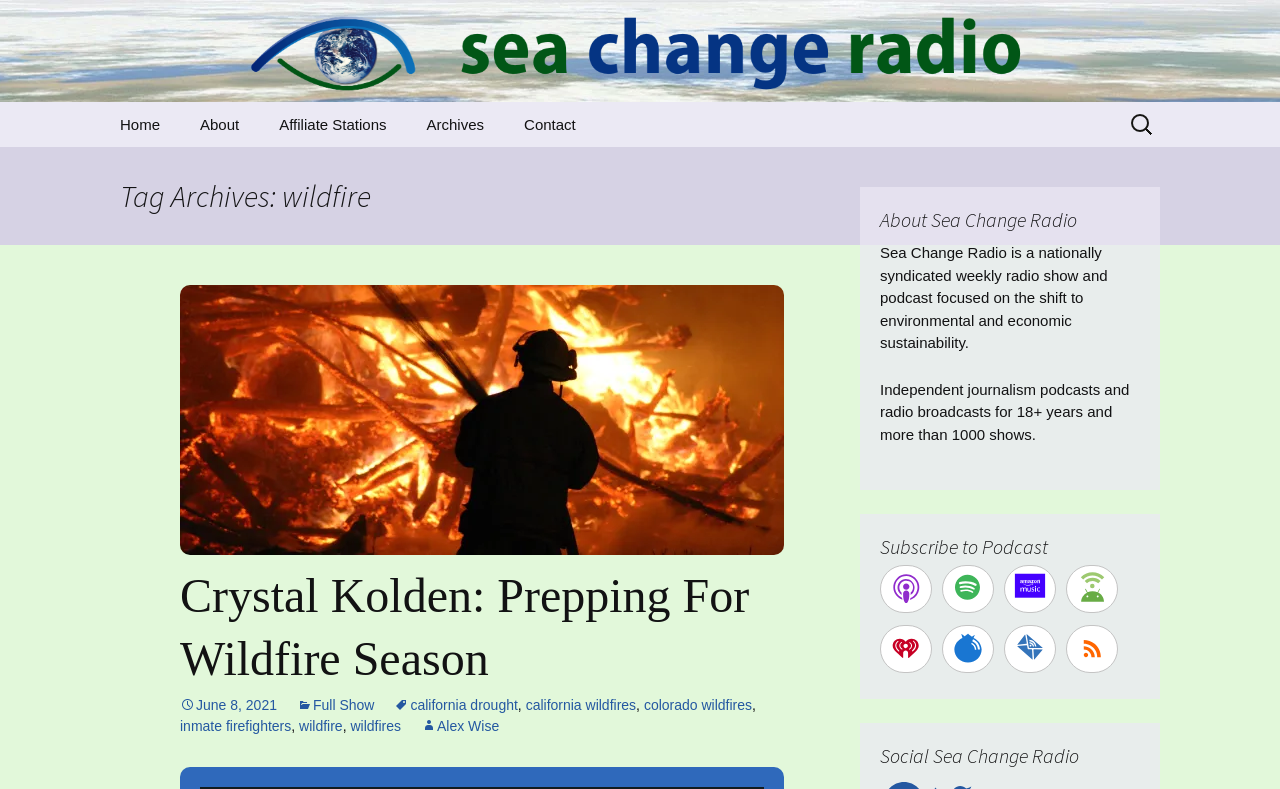Please determine the bounding box coordinates of the element to click on in order to accomplish the following task: "search". Ensure the coordinates are four float numbers ranging from 0 to 1, i.e., [left, top, right, bottom].

None